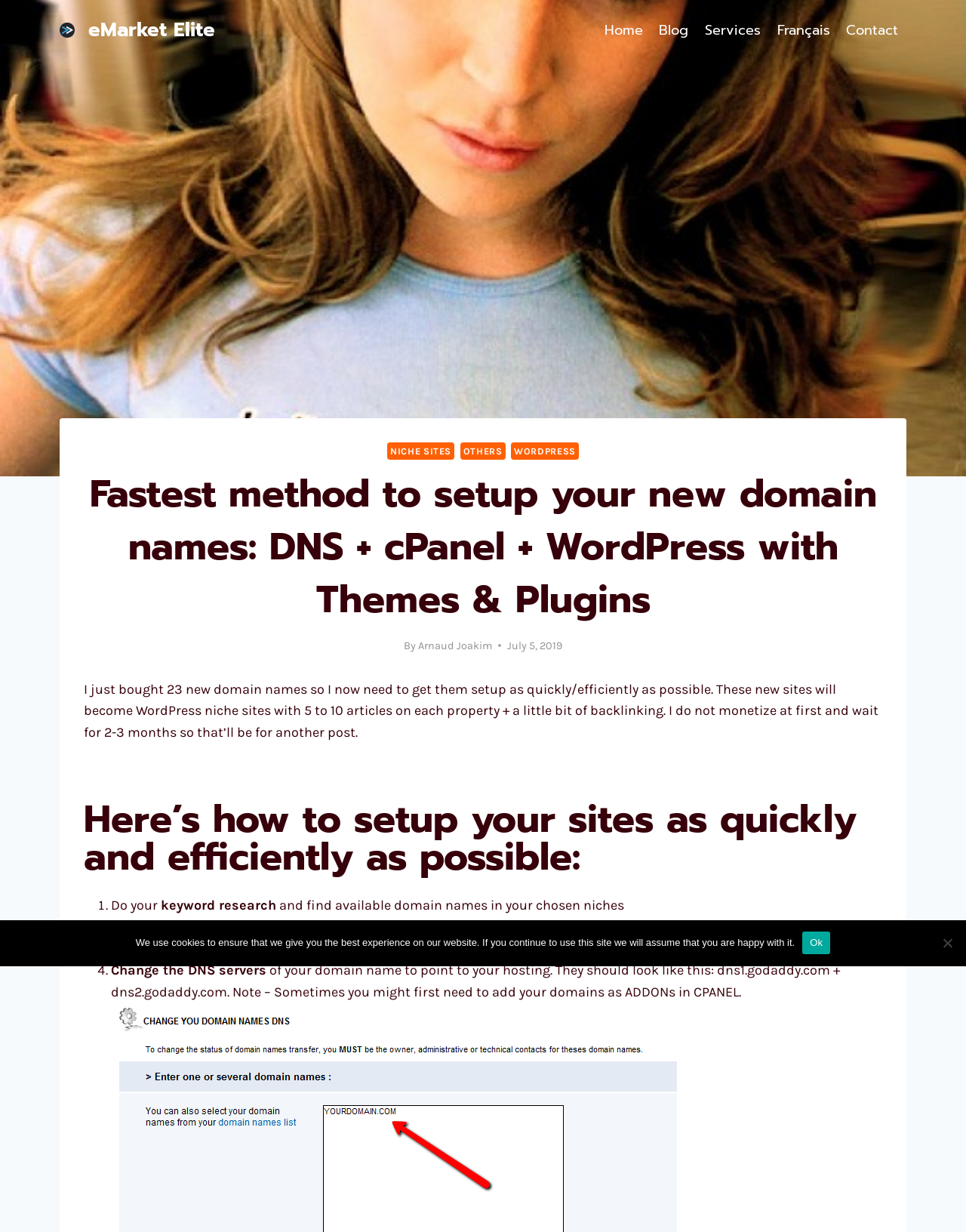Please specify the bounding box coordinates in the format (top-left x, top-left y, bottom-right x, bottom-right y), with values ranging from 0 to 1. Identify the bounding box for the UI component described as follows: Arnaud Joakim

[0.433, 0.519, 0.509, 0.529]